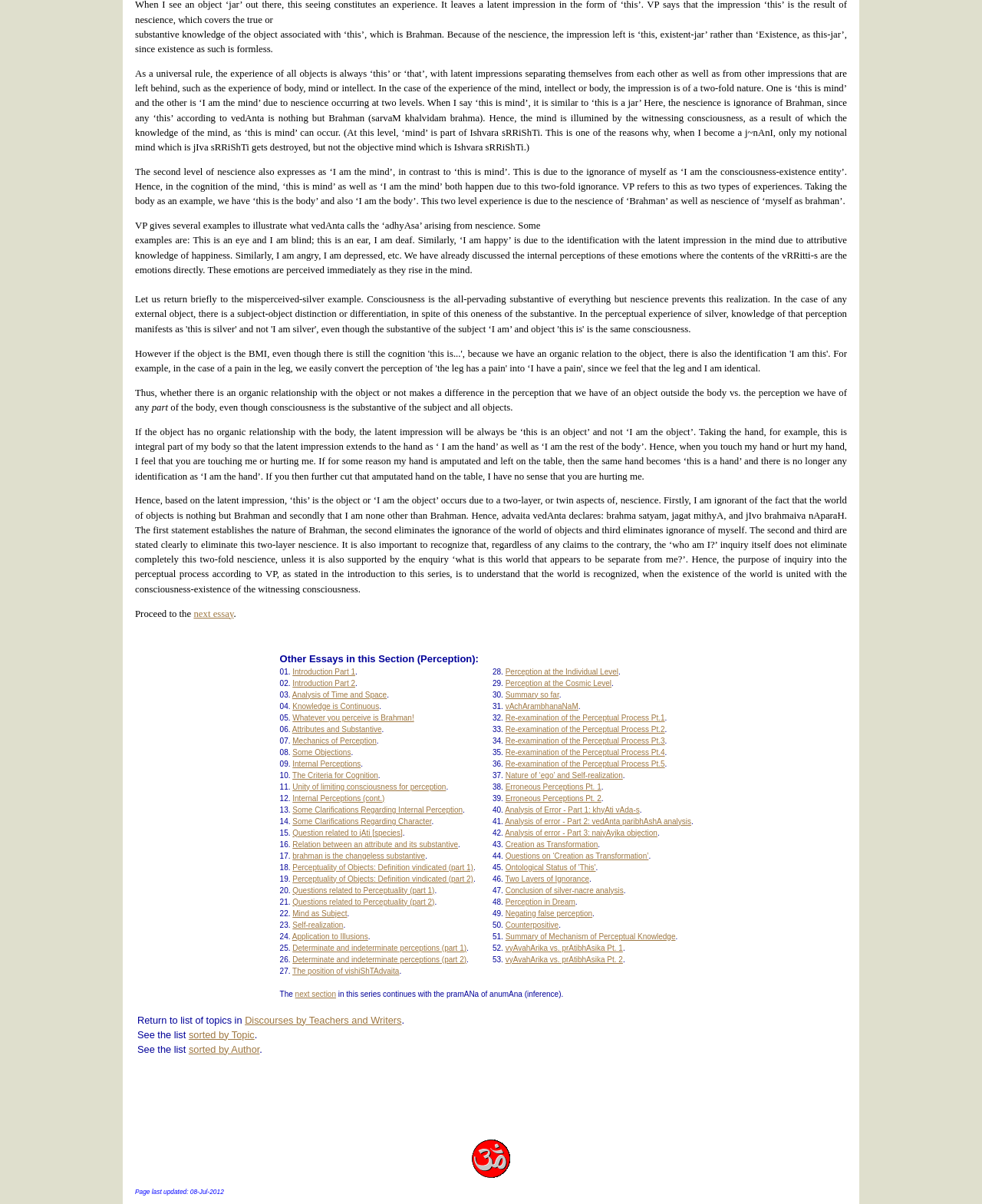Please specify the bounding box coordinates of the clickable section necessary to execute the following command: "Read Introduction Part 1".

[0.298, 0.554, 0.362, 0.561]